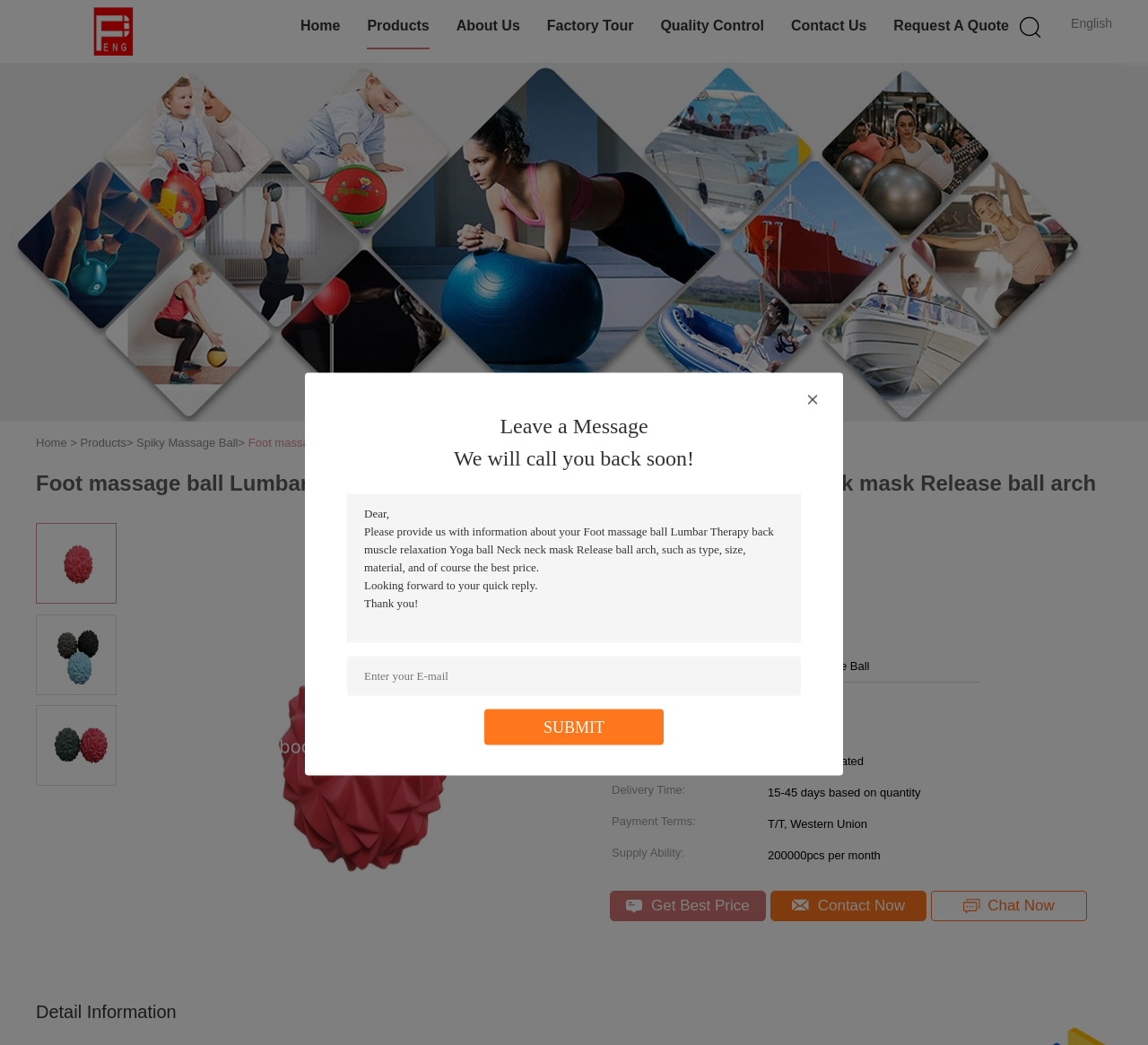Determine the bounding box coordinates of the clickable region to carry out the instruction: "Enter your email address".

[0.302, 0.628, 0.698, 0.666]